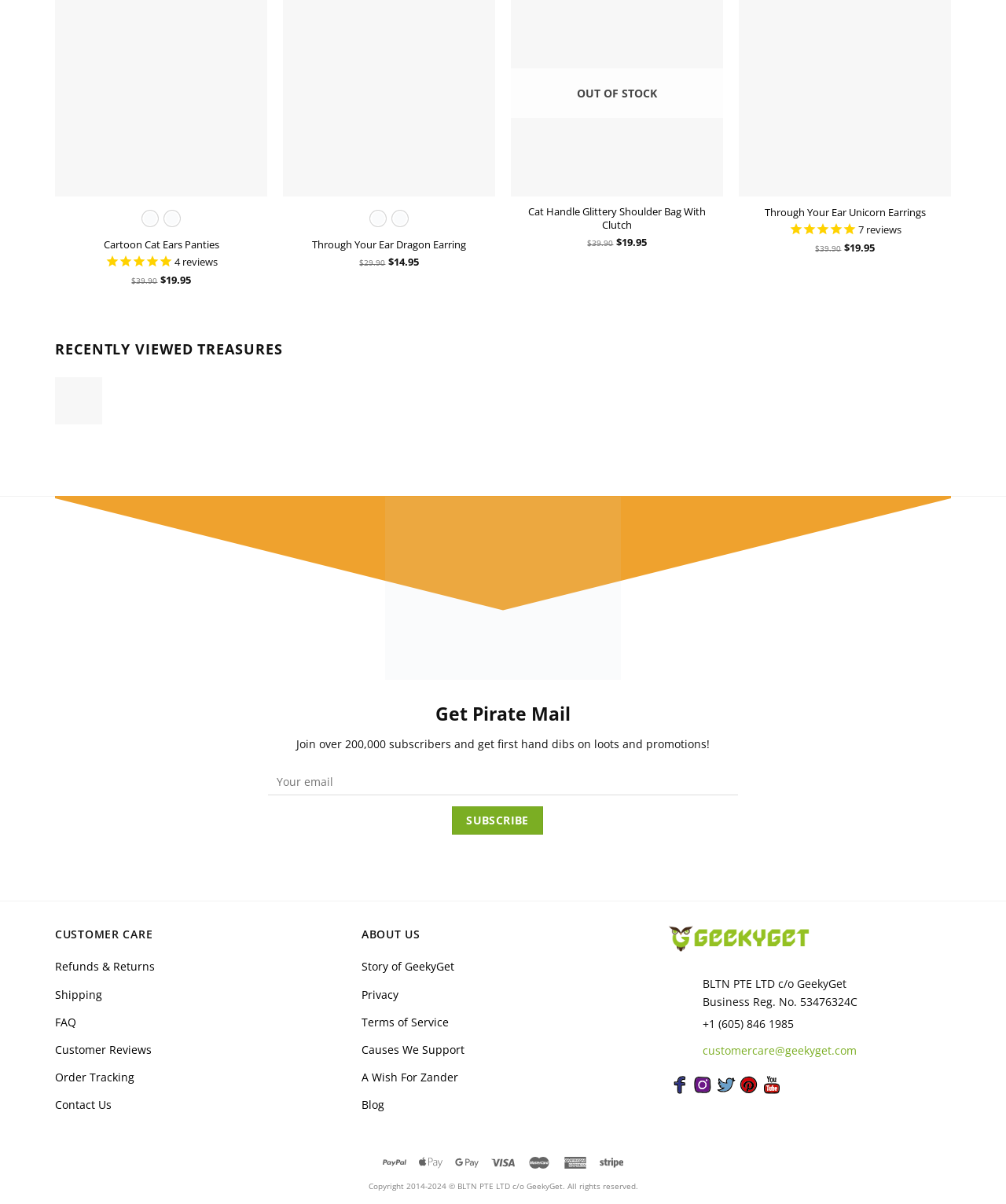Show the bounding box coordinates of the element that should be clicked to complete the task: "Subscribe to newsletter".

[0.45, 0.67, 0.54, 0.693]